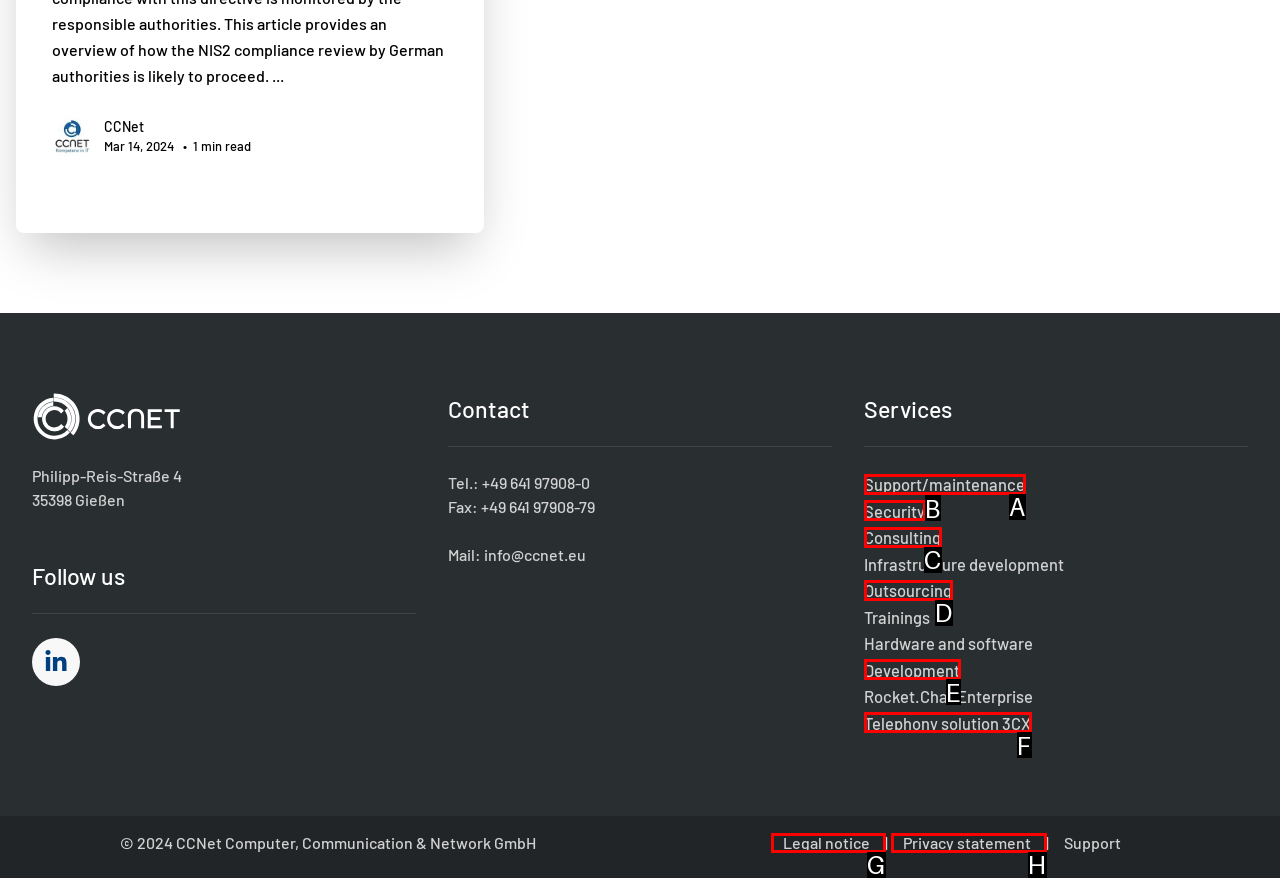Identify the HTML element that corresponds to the following description: Contact Provide the letter of the best matching option.

None